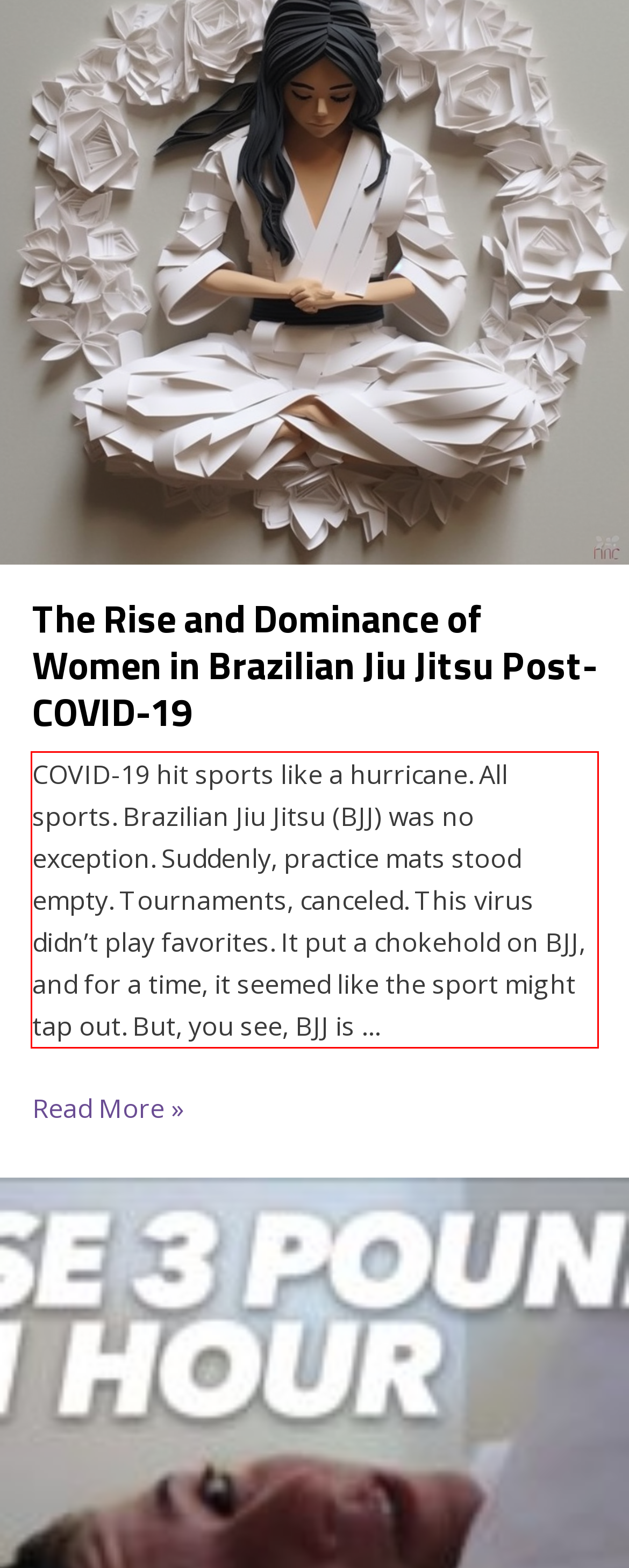Please extract the text content within the red bounding box on the webpage screenshot using OCR.

COVID-19 hit sports like a hurricane. All sports. Brazilian Jiu Jitsu (BJJ) was no exception. Suddenly, practice mats stood empty. Tournaments, canceled. This virus didn’t play favorites. It put a chokehold on BJJ, and for a time, it seemed like the sport might tap out. But, you see, BJJ is …